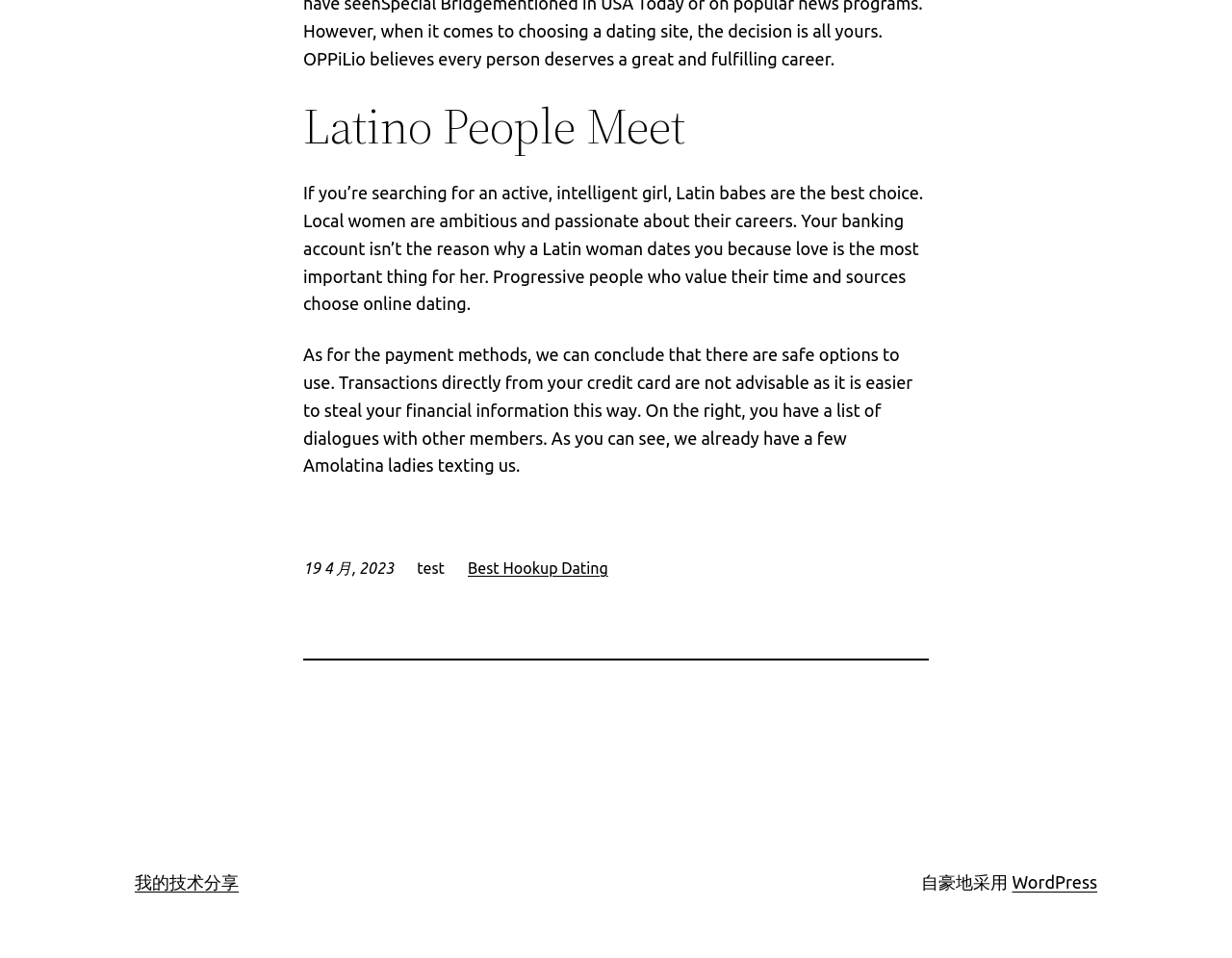Answer this question in one word or a short phrase: What is the characteristic of Latin women?

Ambitious and passionate